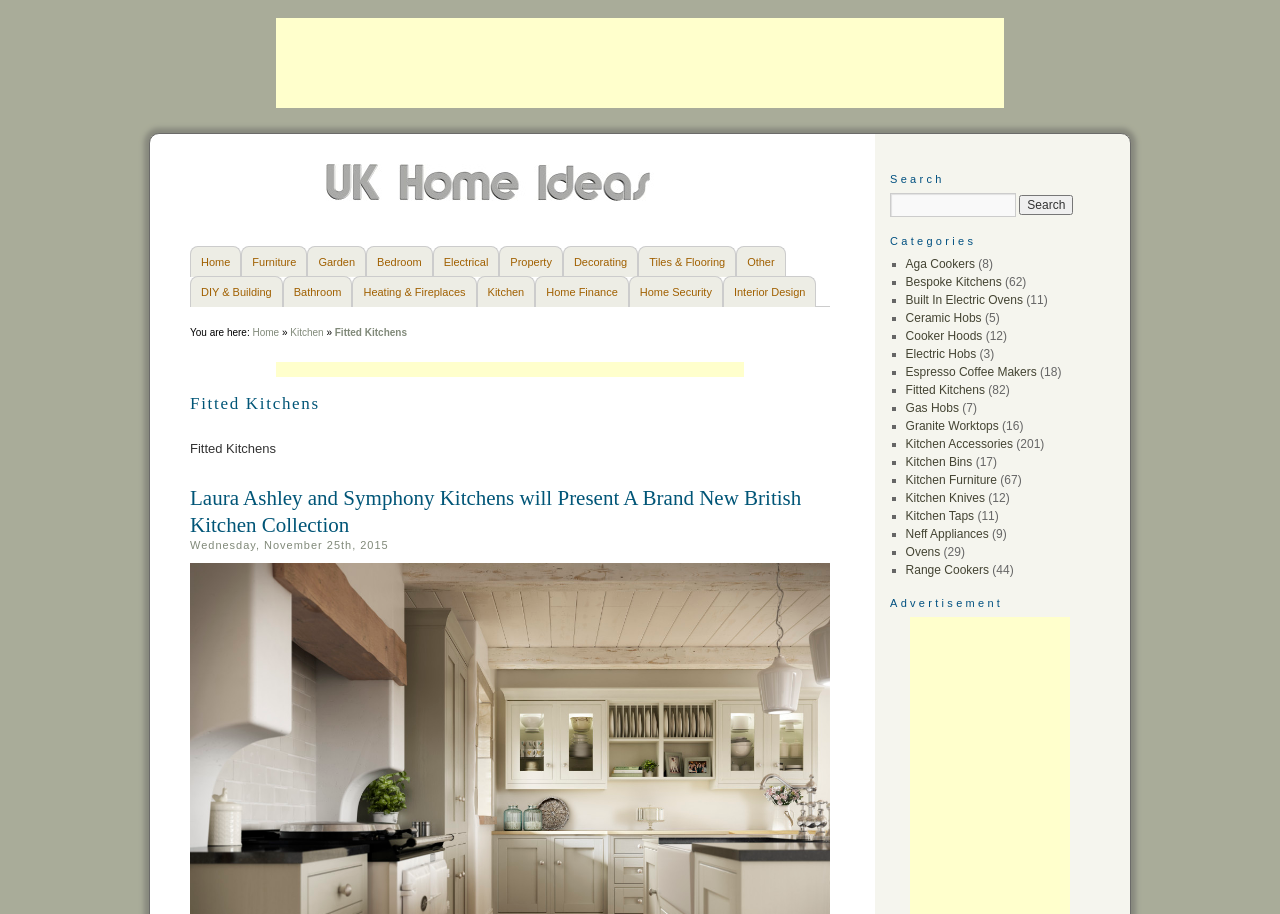Answer the question below in one word or phrase:
What is the title of the first article on the webpage?

Laura Ashley and Symphony Kitchens will Present A Brand New British Kitchen Collection